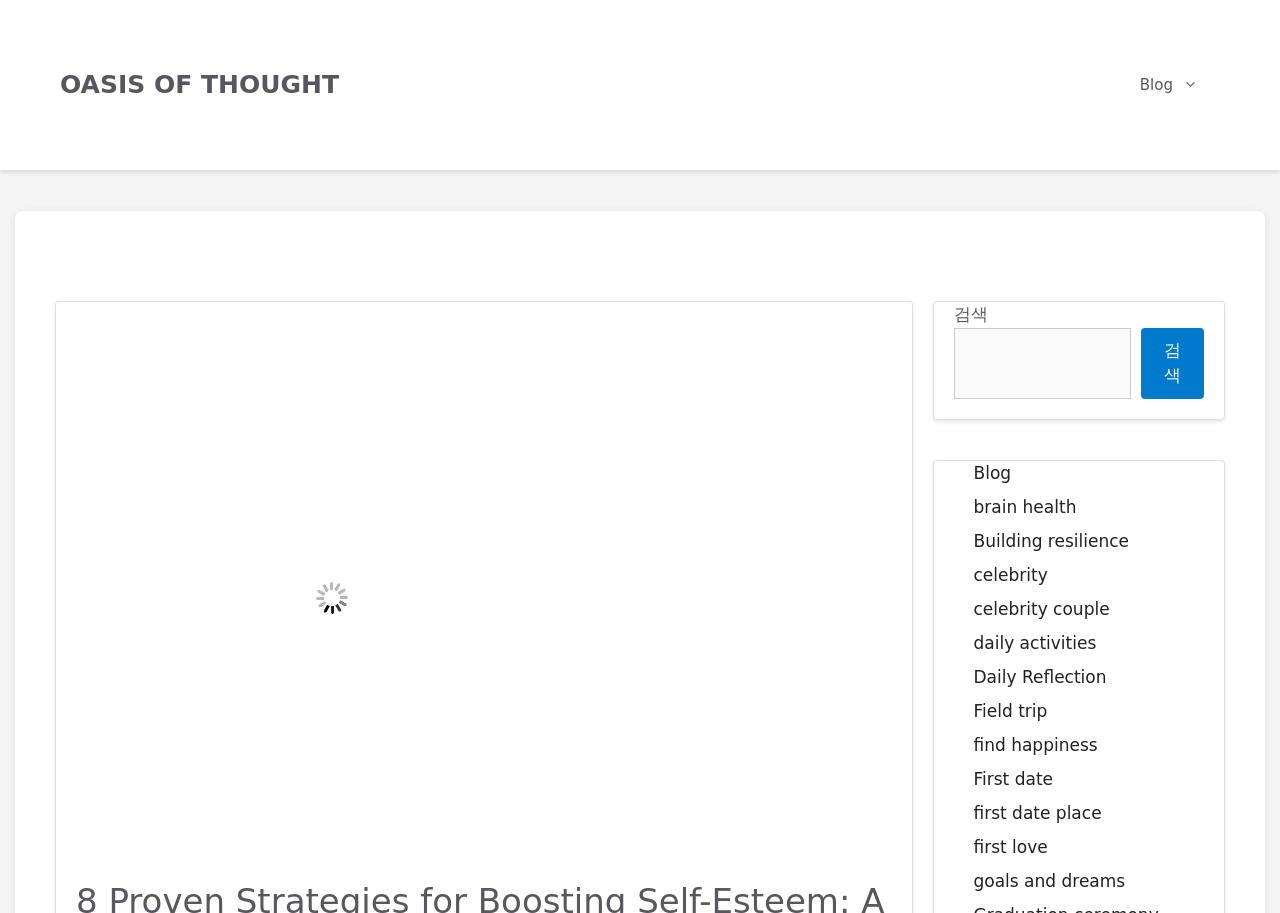Answer succinctly with a single word or phrase:
What type of navigation is available on the webpage?

Primary navigation